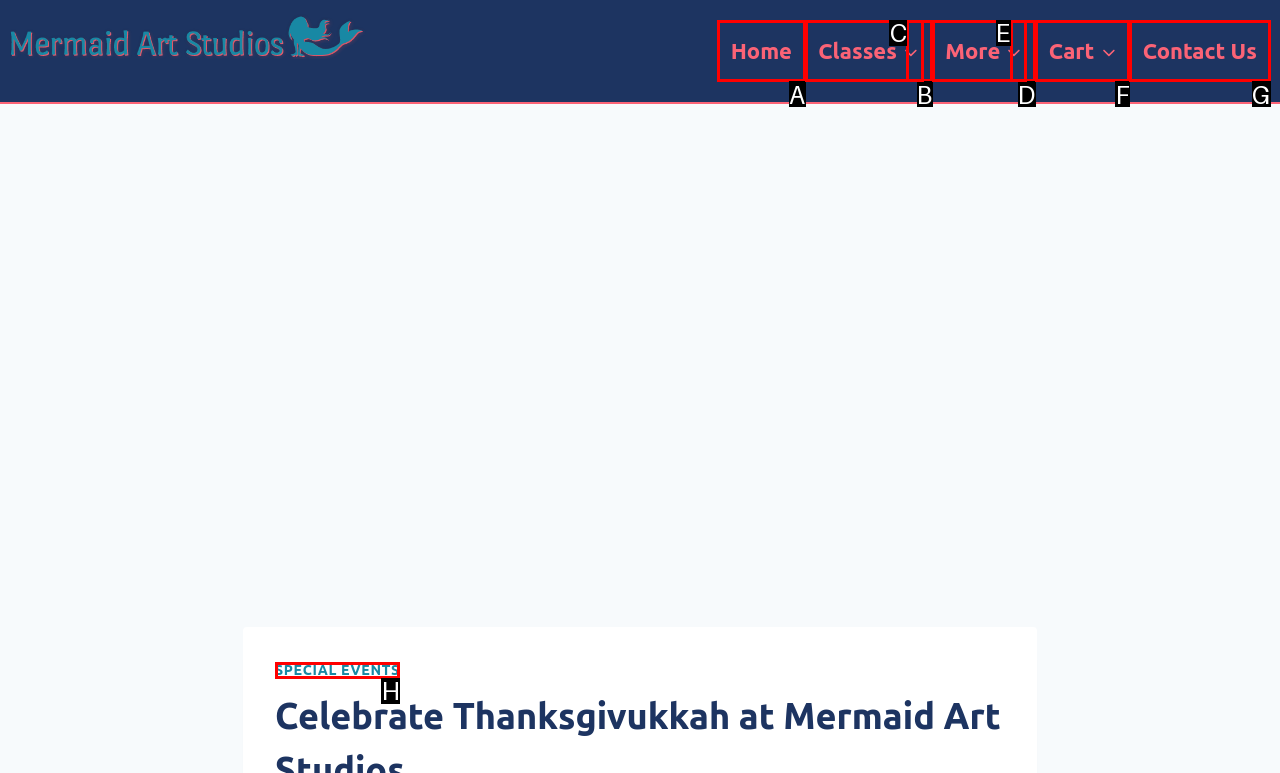Determine the option that aligns with this description: CartExpand
Reply with the option's letter directly.

F